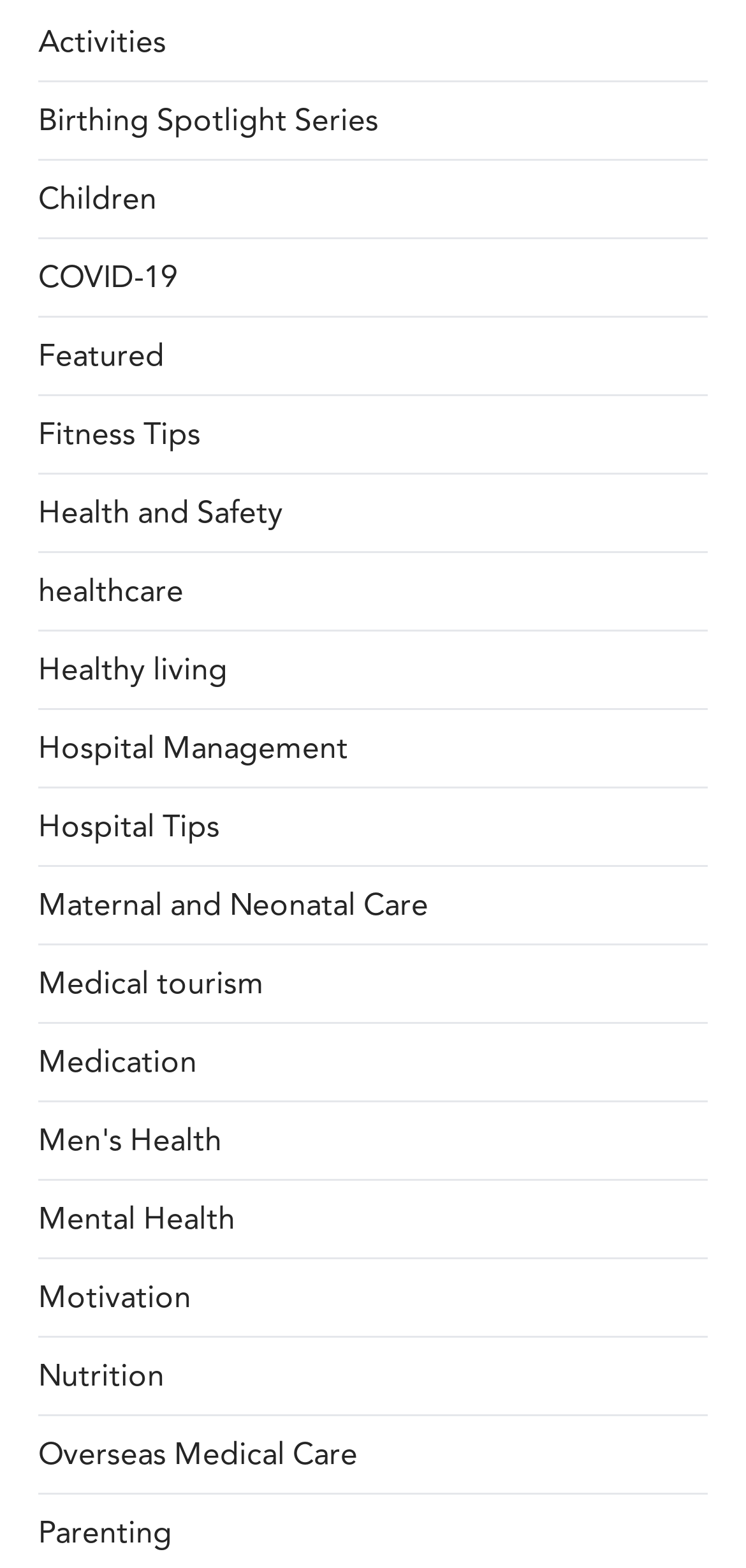Please determine the bounding box coordinates for the UI element described as: "Health and Safety".

[0.051, 0.313, 0.39, 0.342]